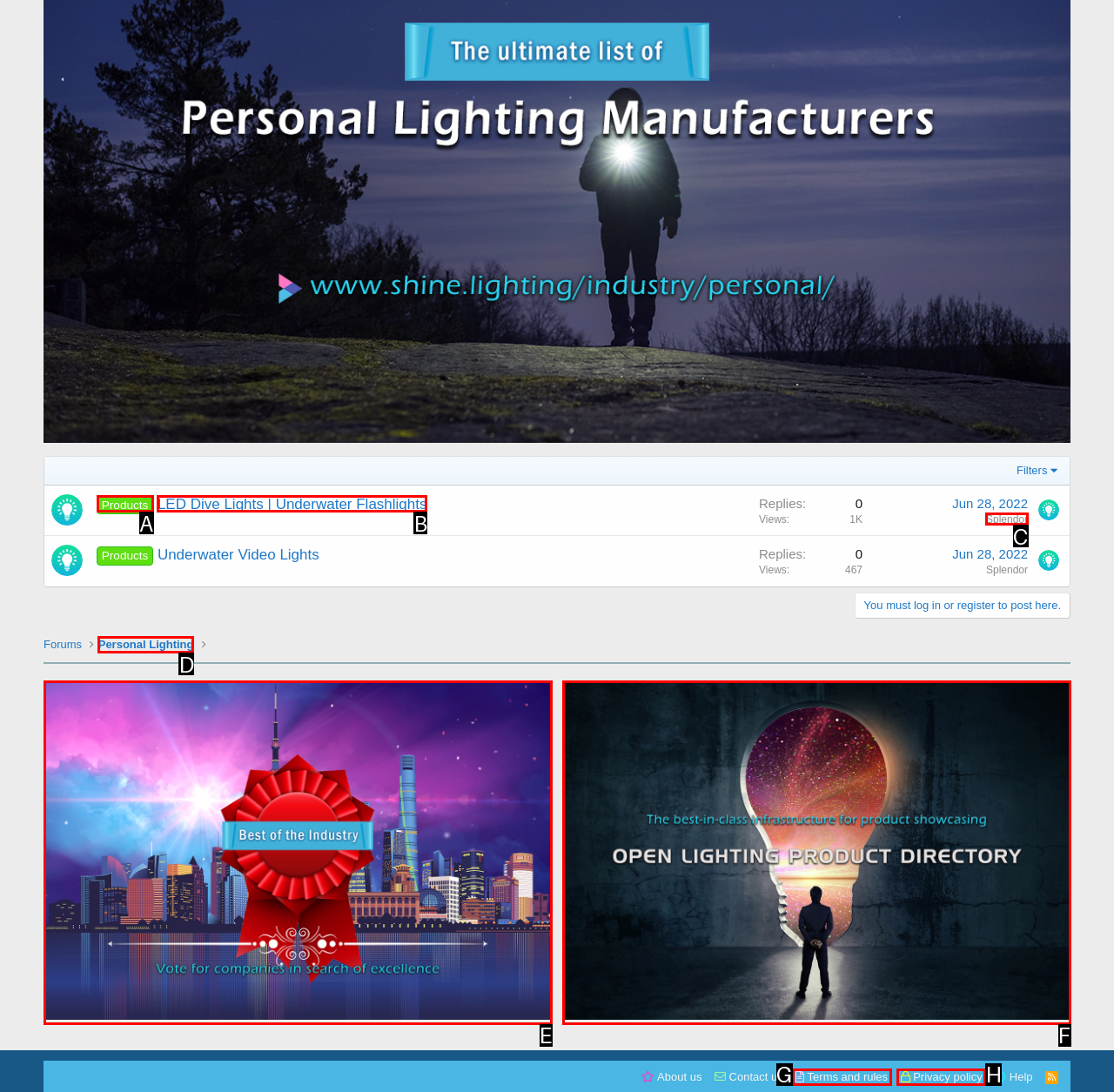Given the element description: Personal Lighting
Pick the letter of the correct option from the list.

D